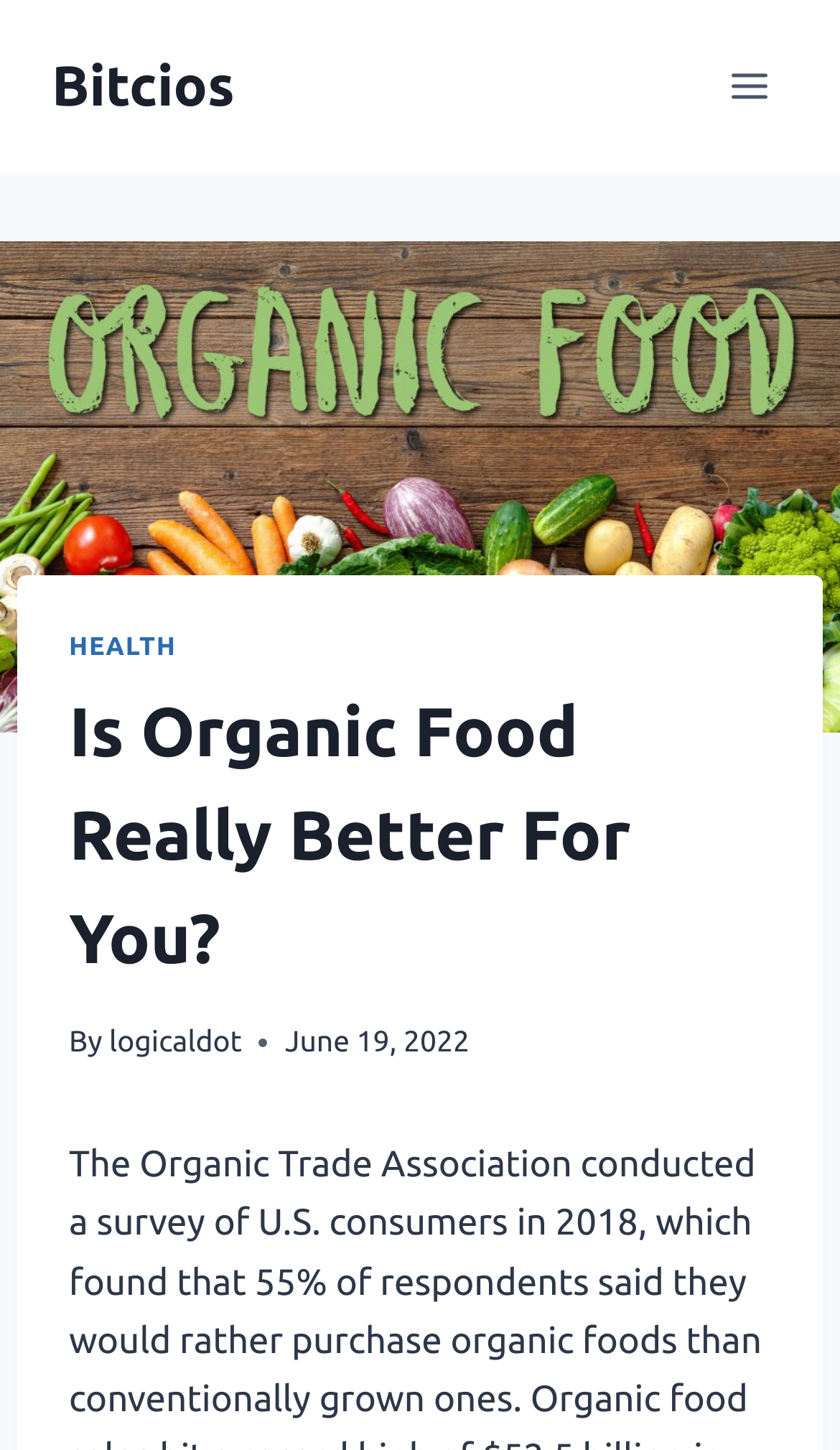Who is the author of the article?
Refer to the image and respond with a one-word or short-phrase answer.

logicaldot